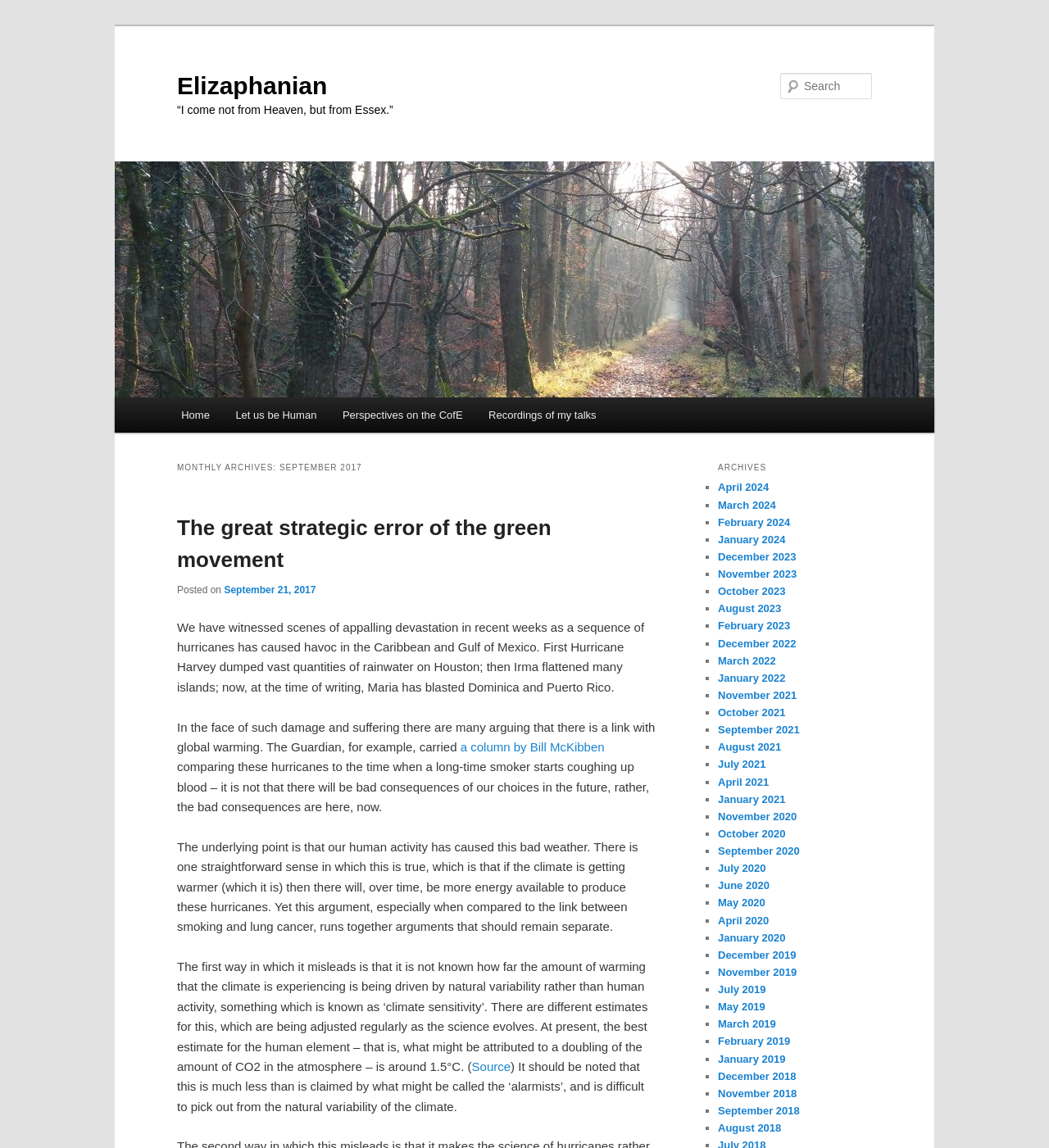Generate a comprehensive description of the contents of the webpage.

This webpage is titled "September | 2017 | Elizaphanian" and has a prominent heading "Elizaphanian" at the top. Below the heading, there is a link to "Elizaphanian" and an image with the same name. 

To the top-right of the page, there is a search bar with a "Search" label and a textbox to input search queries. 

The main content of the page is divided into two sections. The first section is a menu with links to various pages, including "Home", "Let us be Human", "Perspectives on the CofE", and "Recordings of my talks". 

The second section is a blog post titled "The great strategic error of the green movement" with a posted date of "September 21, 2017". The post discusses the relationship between global warming and recent hurricanes, citing an article by Bill McKibben. The author argues that while human activity contributes to climate change, the link between the two is not as straightforward as some claim. 

Below the blog post, there is an archive section with links to previous months, from September 2017 to April 2024, each marked with a bullet point.